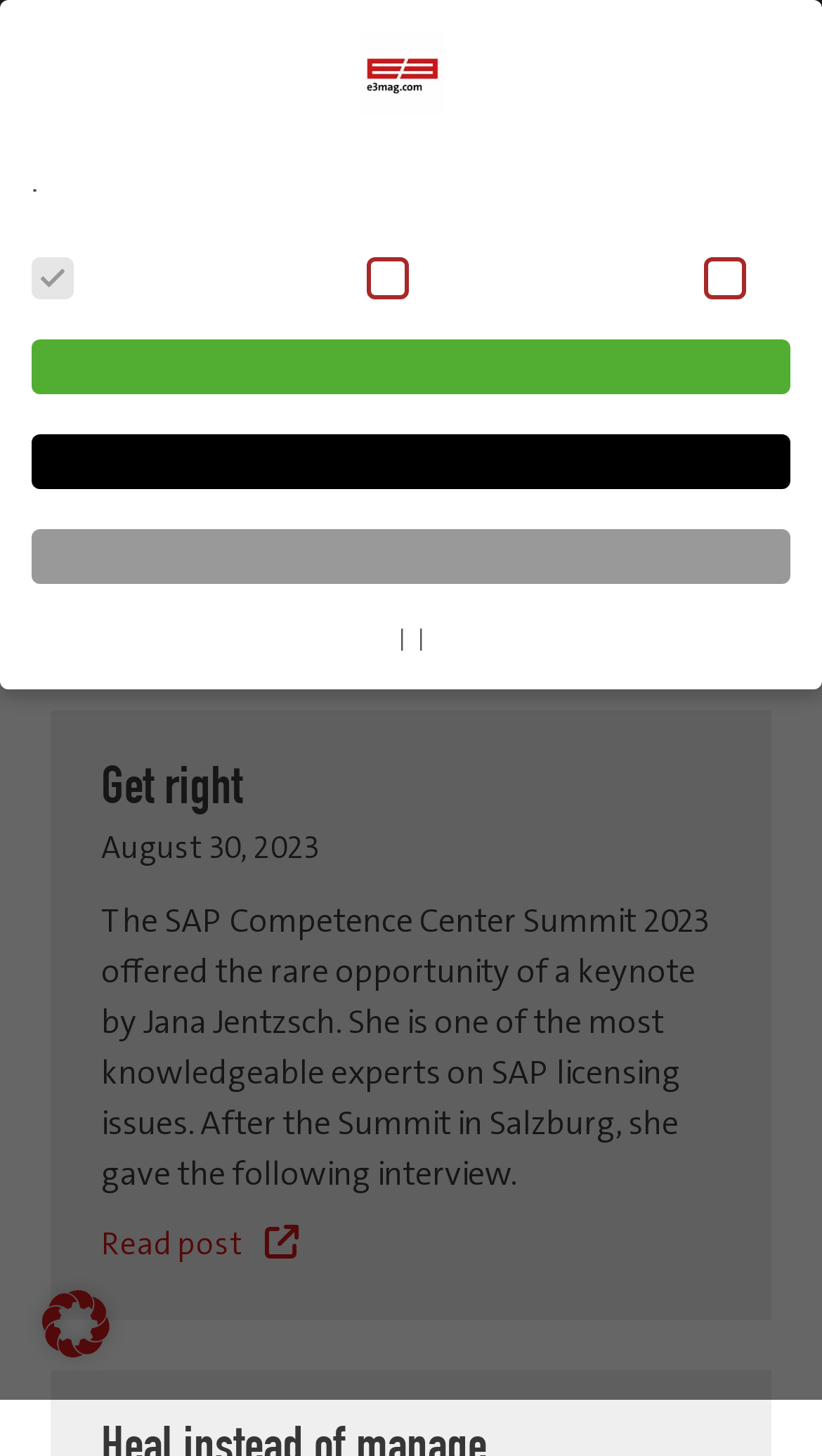Show me the bounding box coordinates of the clickable region to achieve the task as per the instruction: "Search for SAP topics".

[0.706, 0.114, 0.886, 0.165]